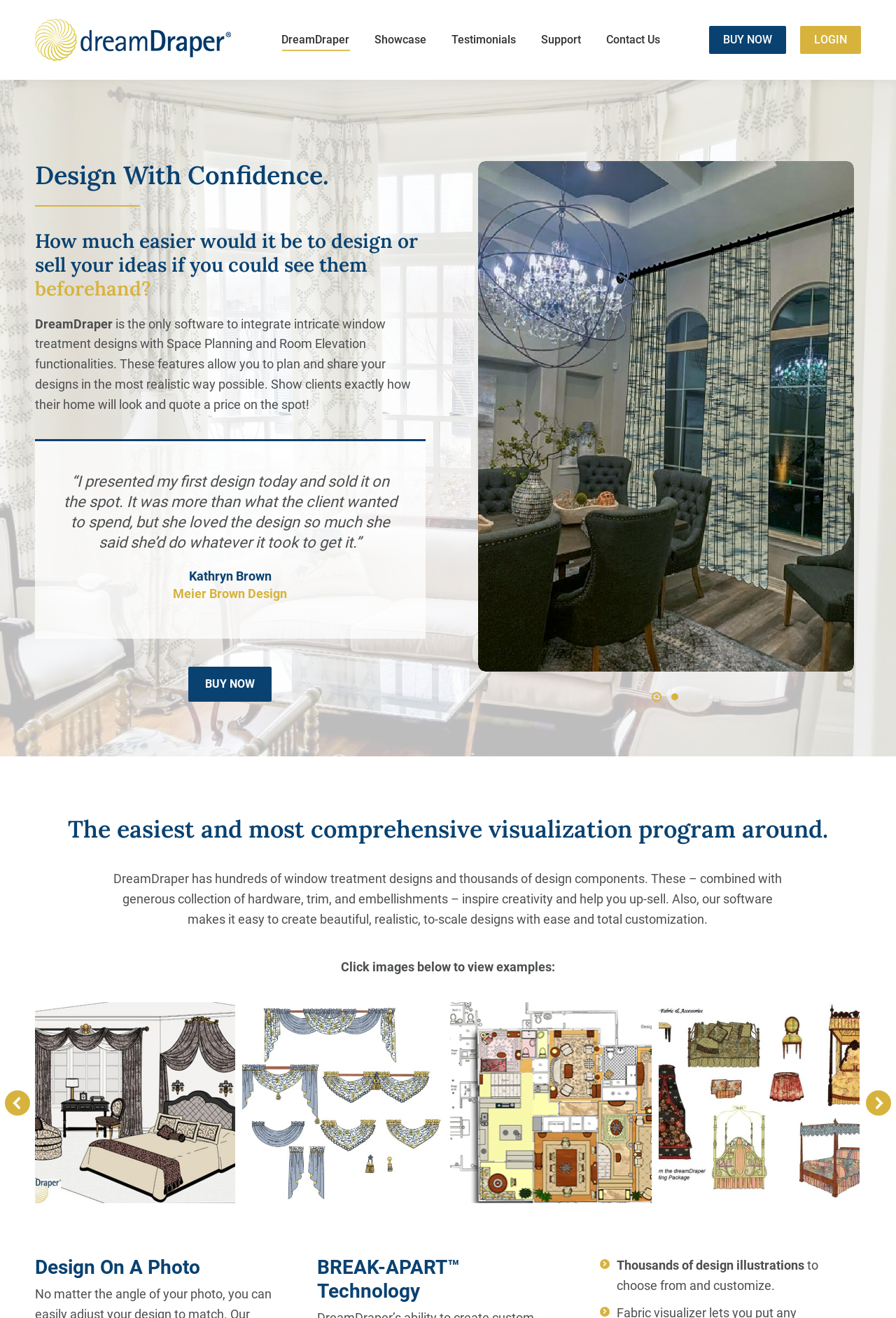How many design components are available?
Please use the image to provide a one-word or short phrase answer.

Thousands